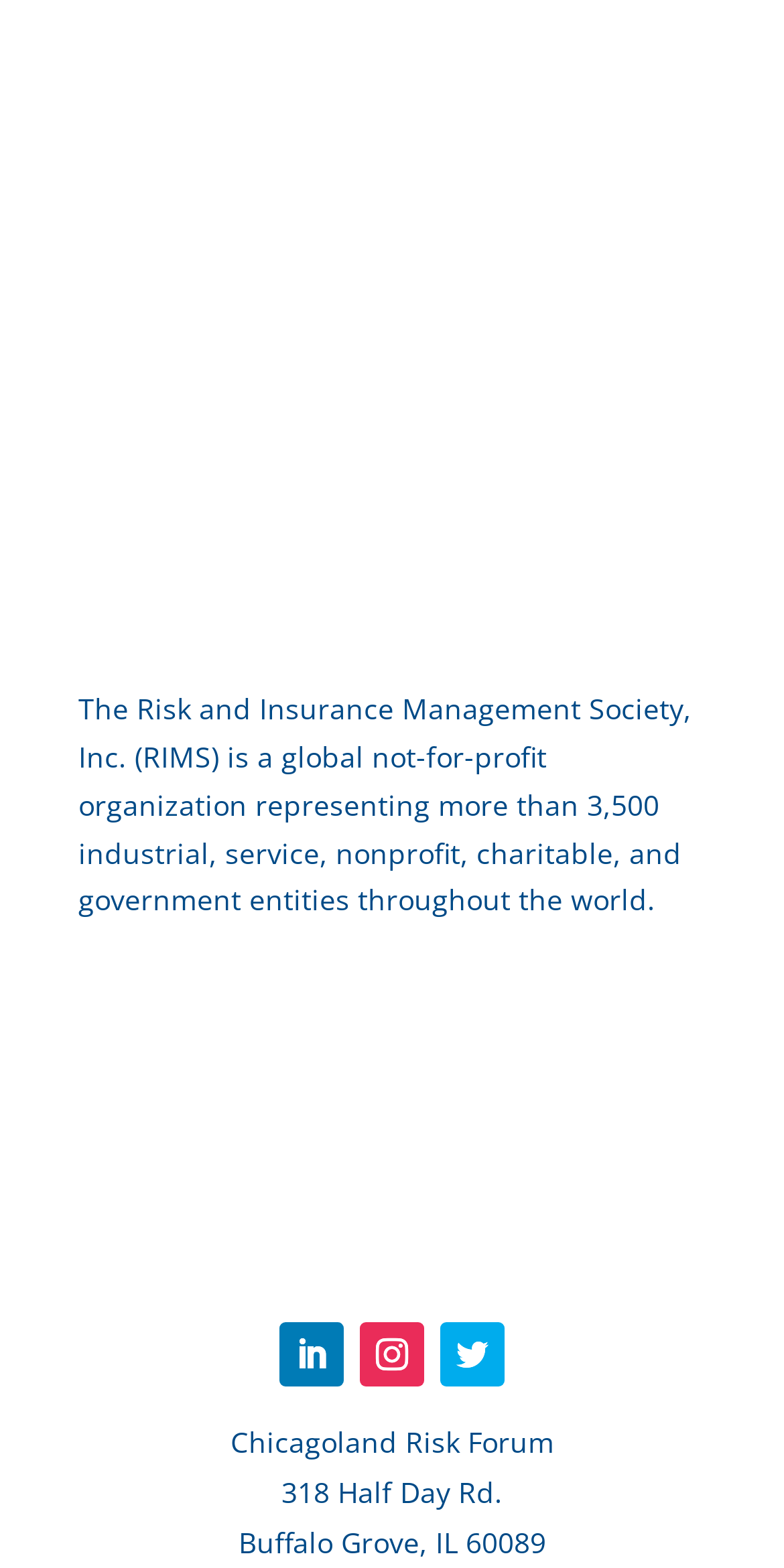What is the name of the organization?
Utilize the image to construct a detailed and well-explained answer.

The name of the organization can be found in the StaticText element with the text 'The Risk and Insurance Management Society, Inc. (RIMS) is a global not-for-profit organization...' which is located at the top of the webpage.